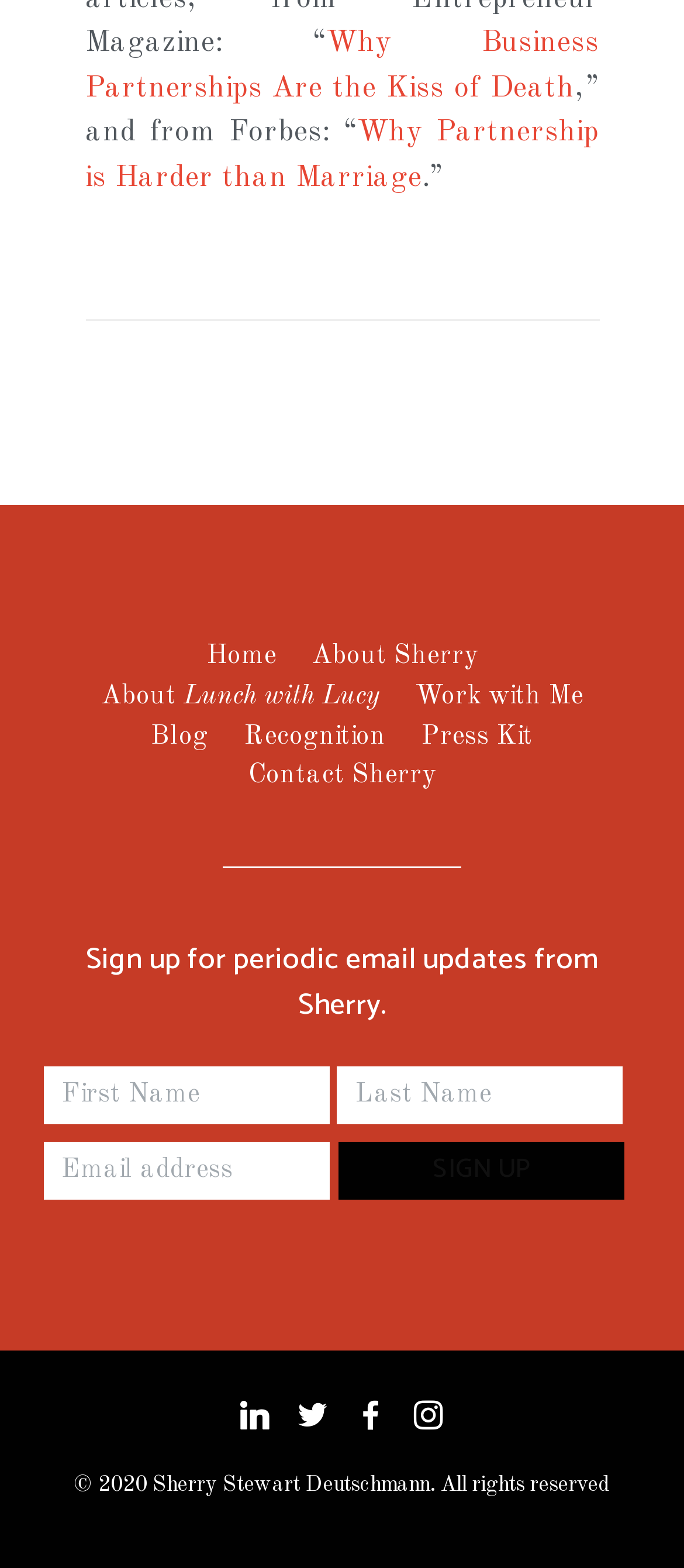Specify the bounding box coordinates for the region that must be clicked to perform the given instruction: "Contact Sherry".

[0.363, 0.483, 0.637, 0.508]